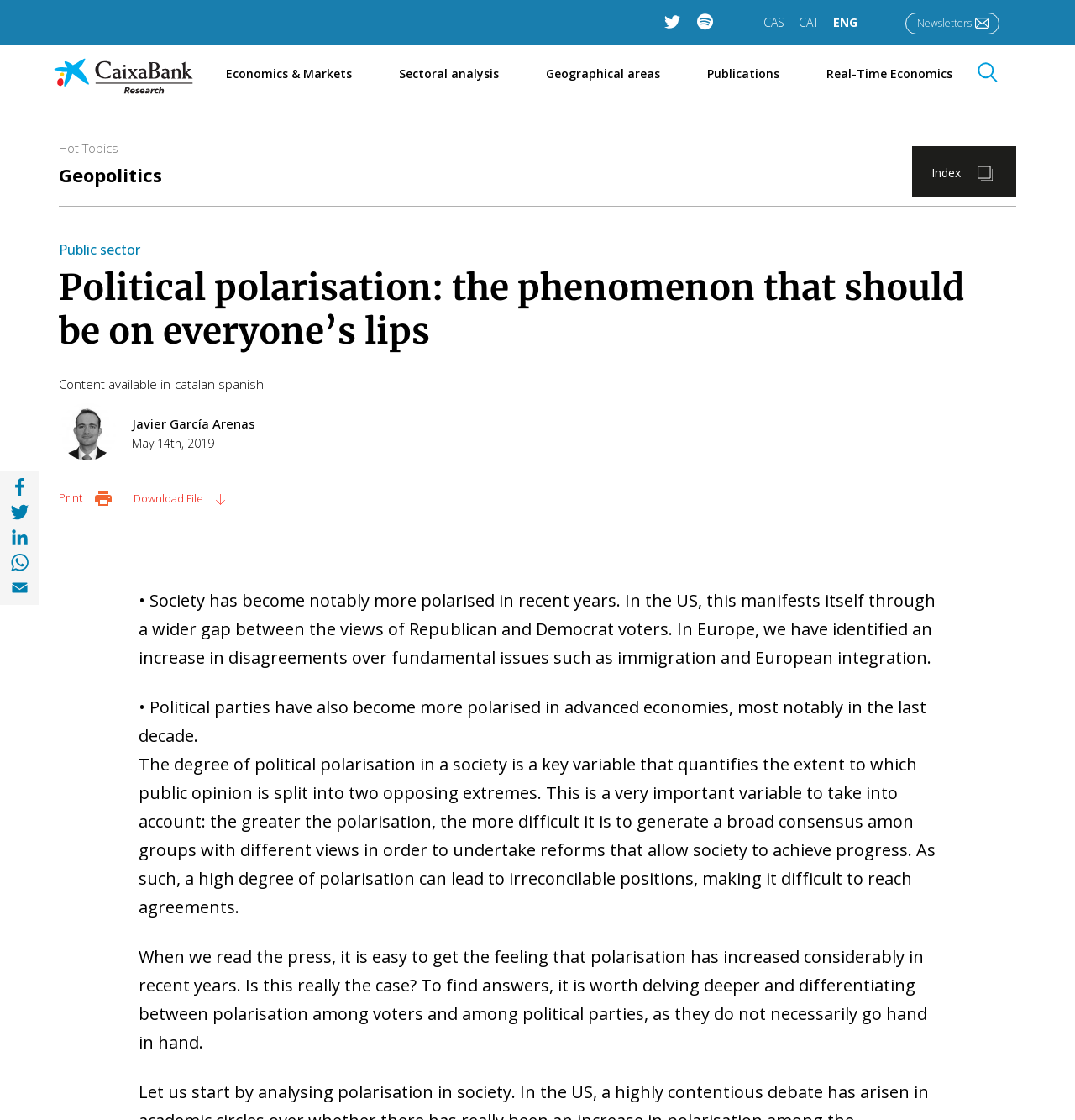Identify the bounding box coordinates of the section that should be clicked to achieve the task described: "Click on the 'Javier Garcia Arenas CaixaBank Research' link".

[0.055, 0.36, 0.238, 0.411]